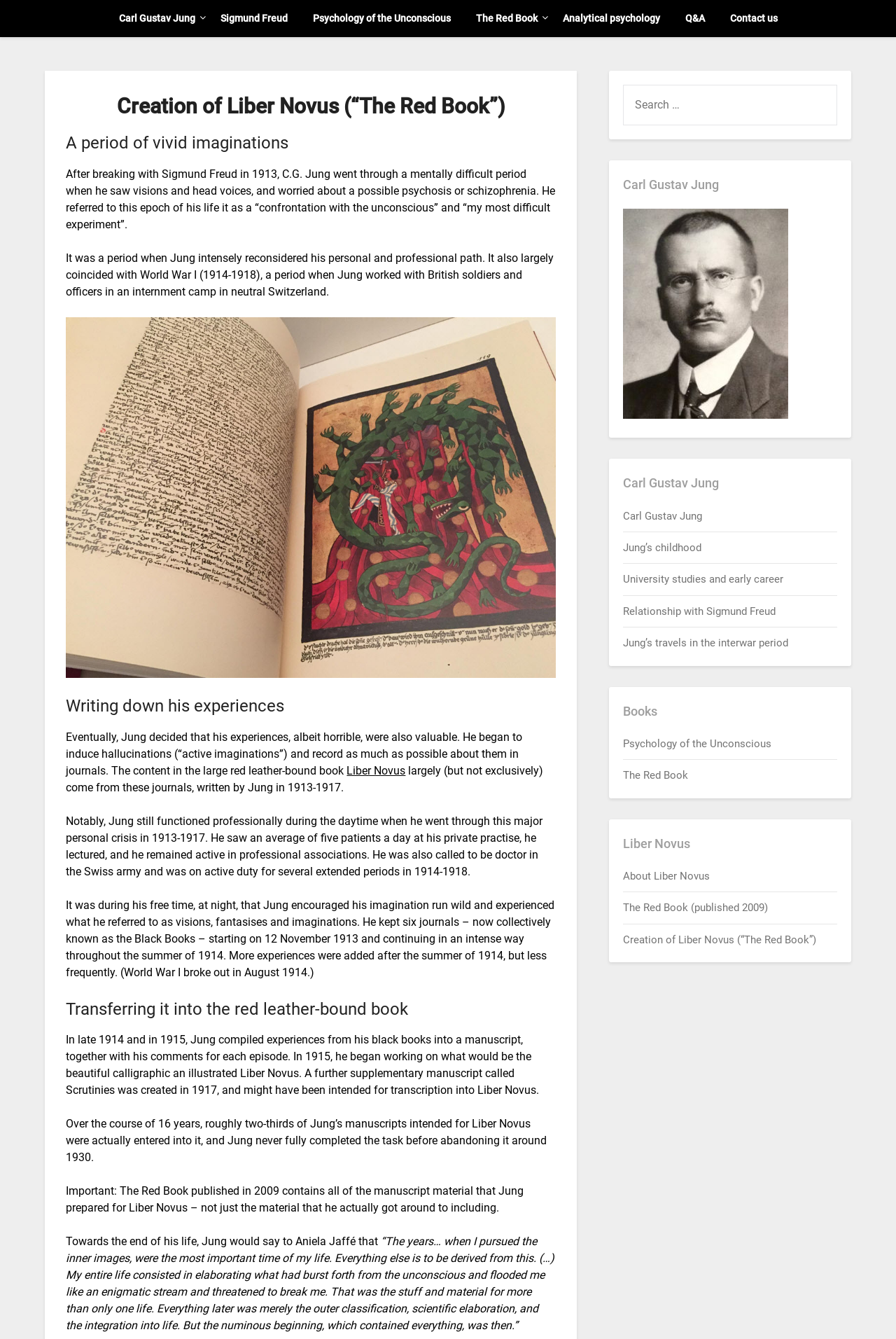Please find the bounding box coordinates of the section that needs to be clicked to achieve this instruction: "Click on the link to learn about Carl Gustav Jung".

[0.12, 0.0, 0.23, 0.028]